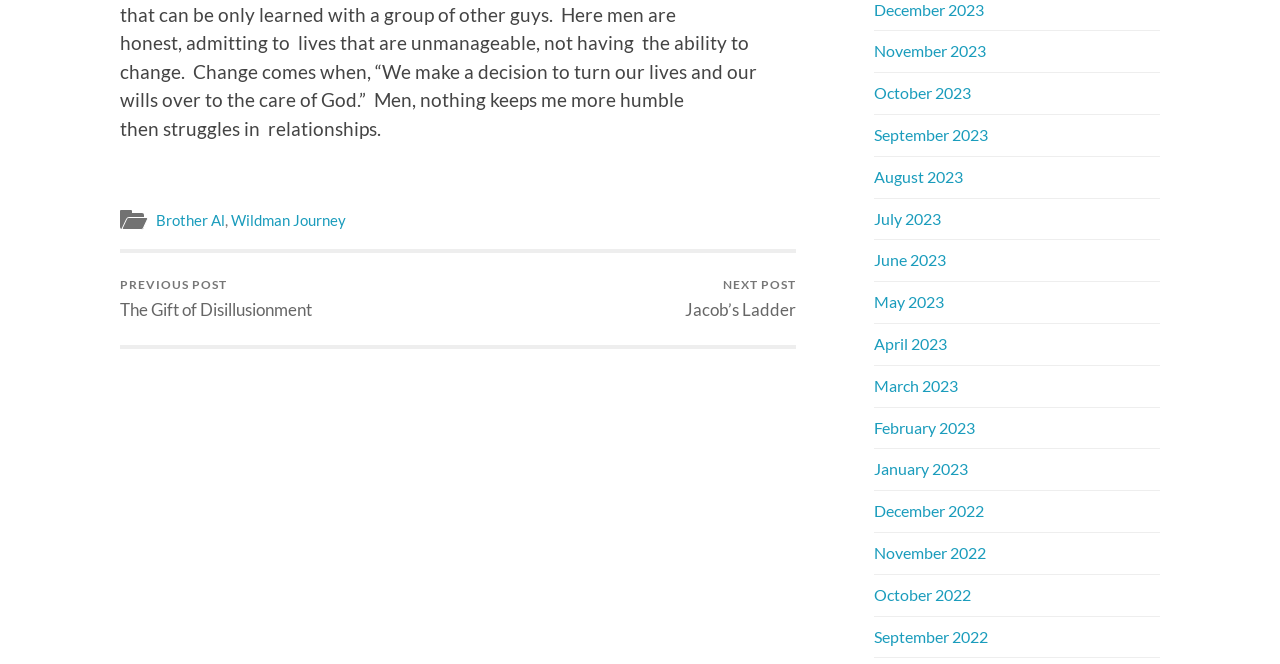Identify the bounding box coordinates of the part that should be clicked to carry out this instruction: "go to previous post".

[0.094, 0.381, 0.244, 0.52]